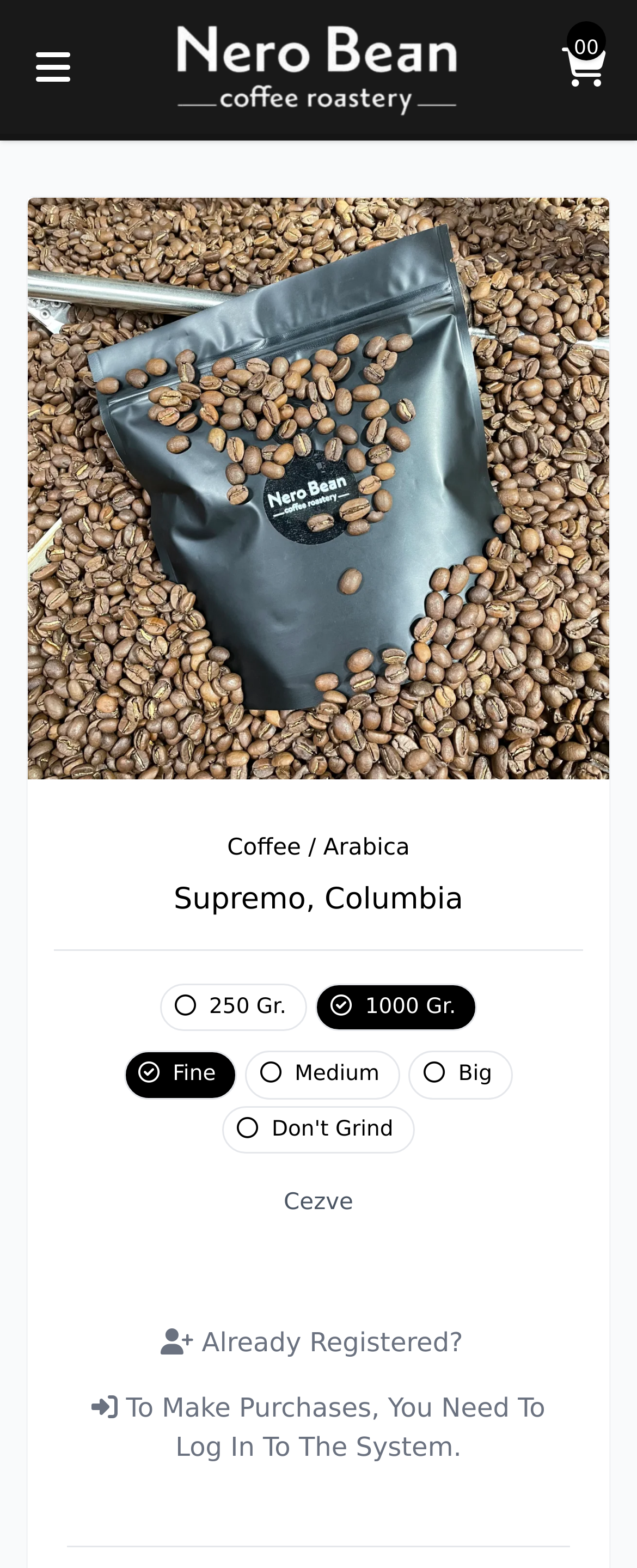Determine the bounding box for the HTML element described here: "already registered?". The coordinates should be given as [left, top, right, bottom] with each number being a float between 0 and 1.

[0.252, 0.846, 0.727, 0.866]